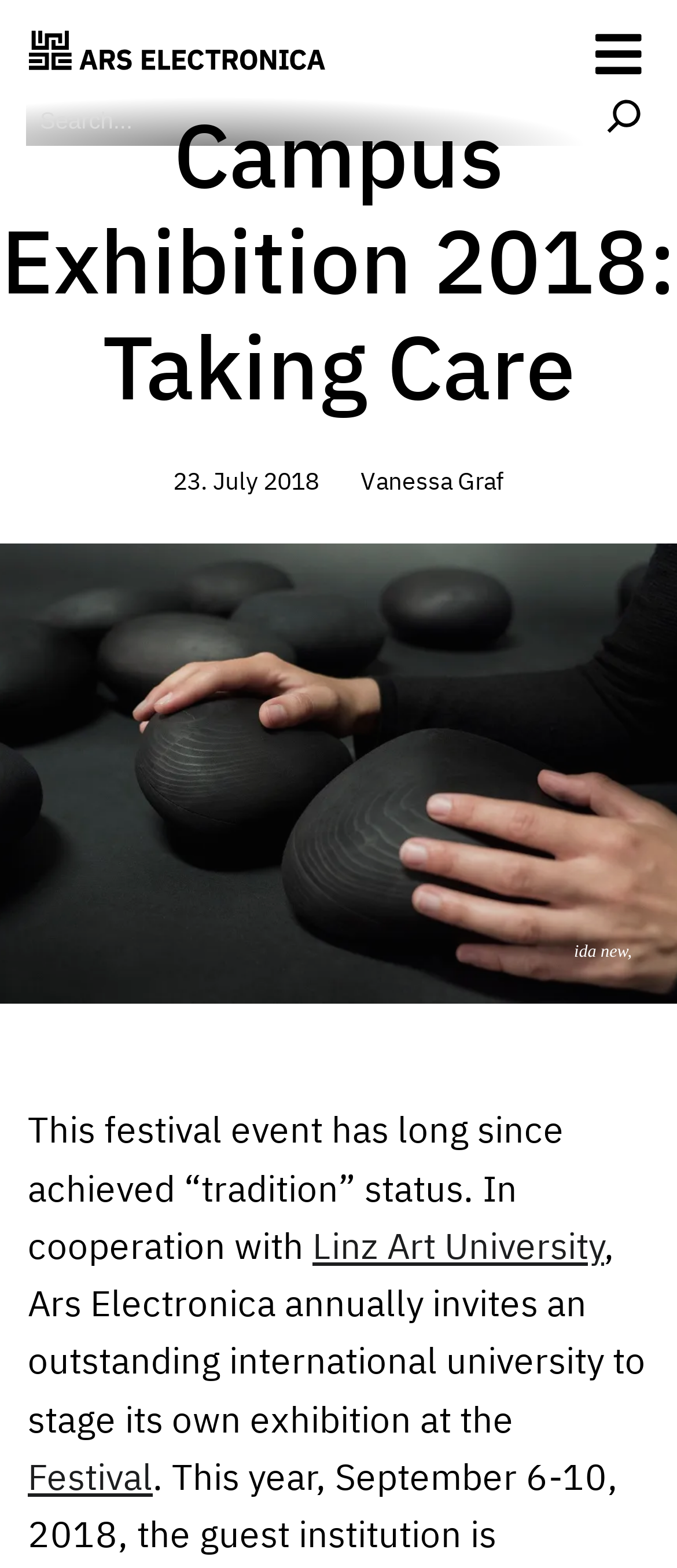Who is the author of the article?
Please look at the screenshot and answer in one word or a short phrase.

Vanessa Graf